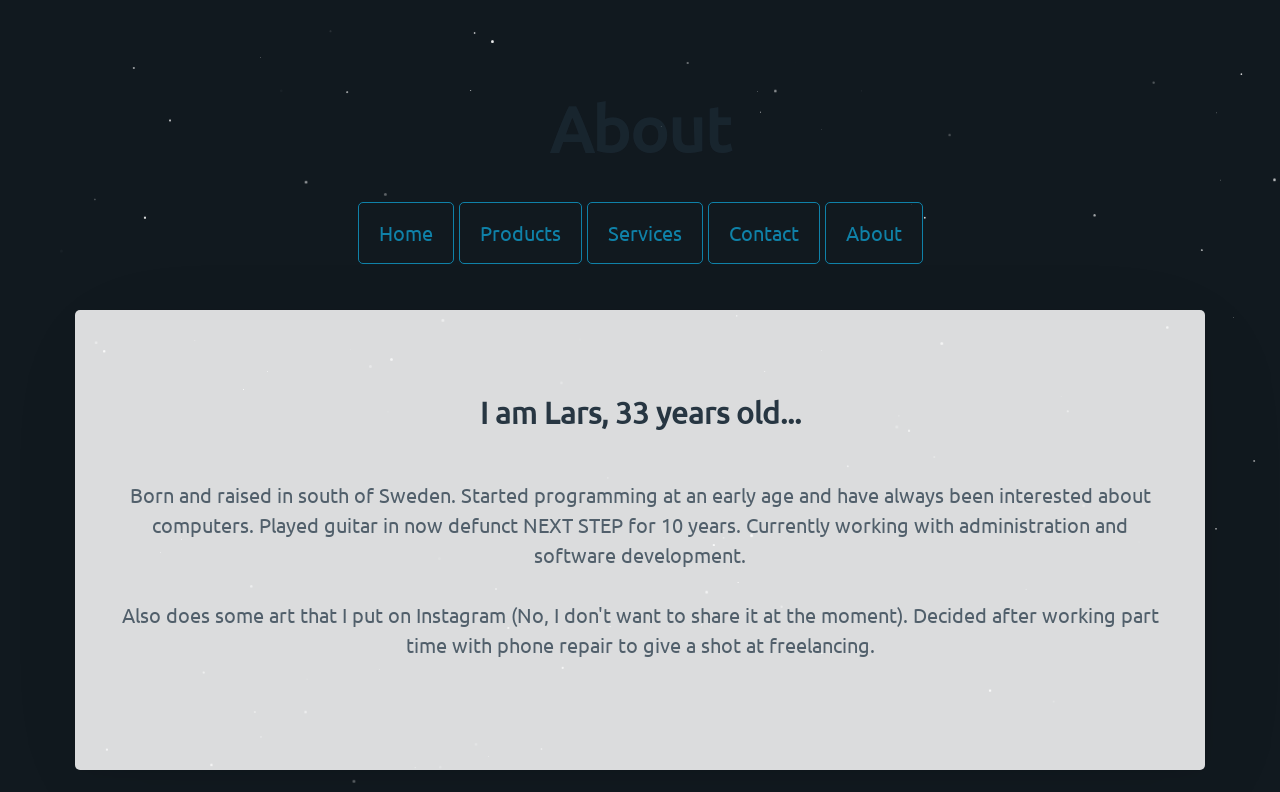Determine the bounding box coordinates of the UI element described by: "Contact".

[0.553, 0.255, 0.64, 0.333]